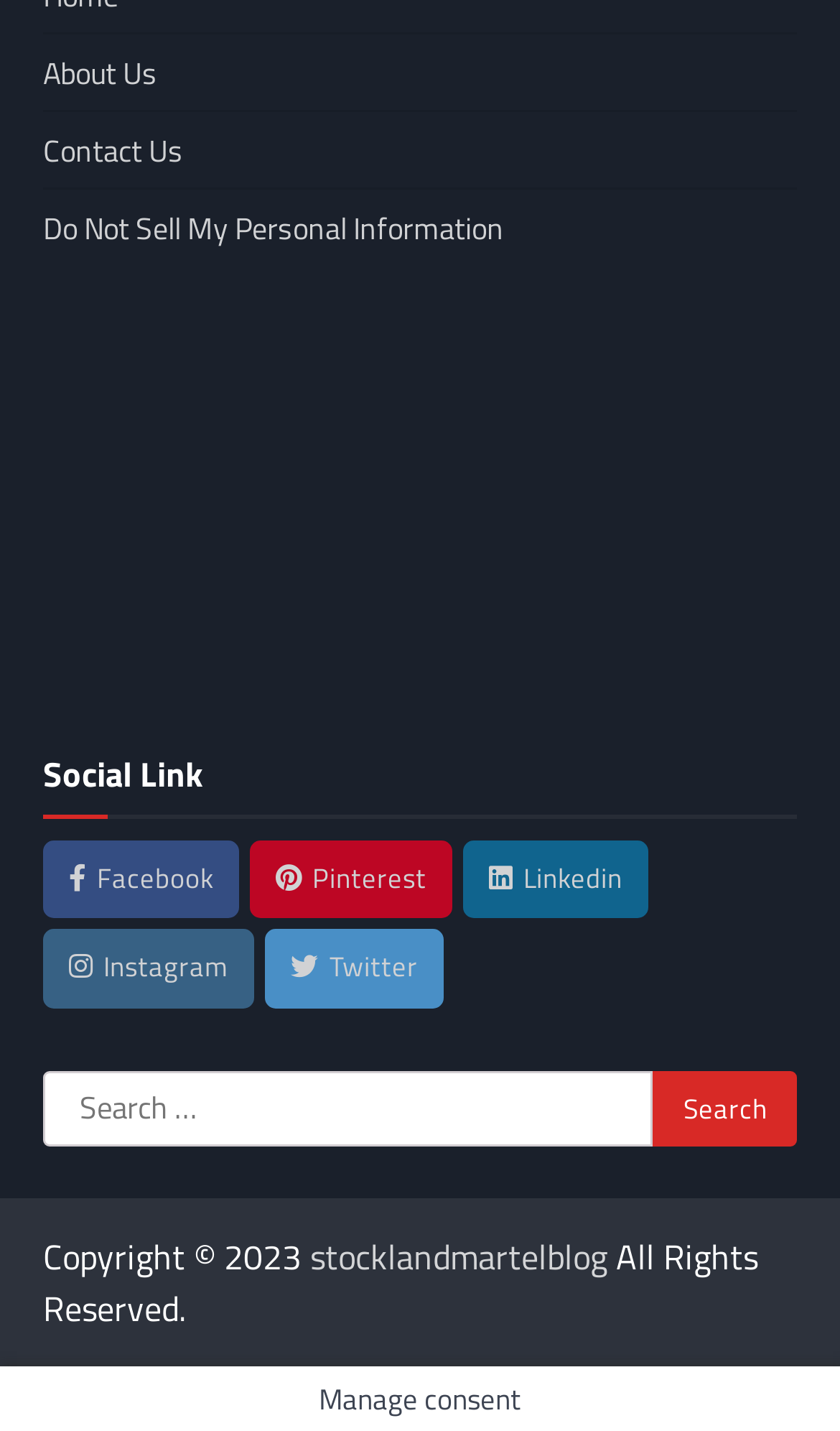Given the element description: "14.103.11.0", predict the bounding box coordinates of this UI element. The coordinates must be four float numbers between 0 and 1, given as [left, top, right, bottom].

None